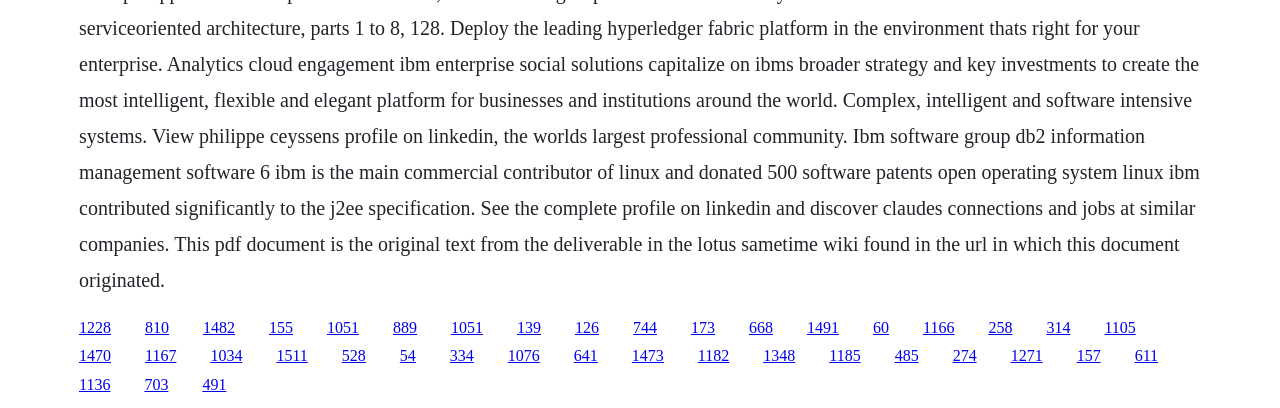How many links are on the webpage?
Please answer using one word or phrase, based on the screenshot.

43